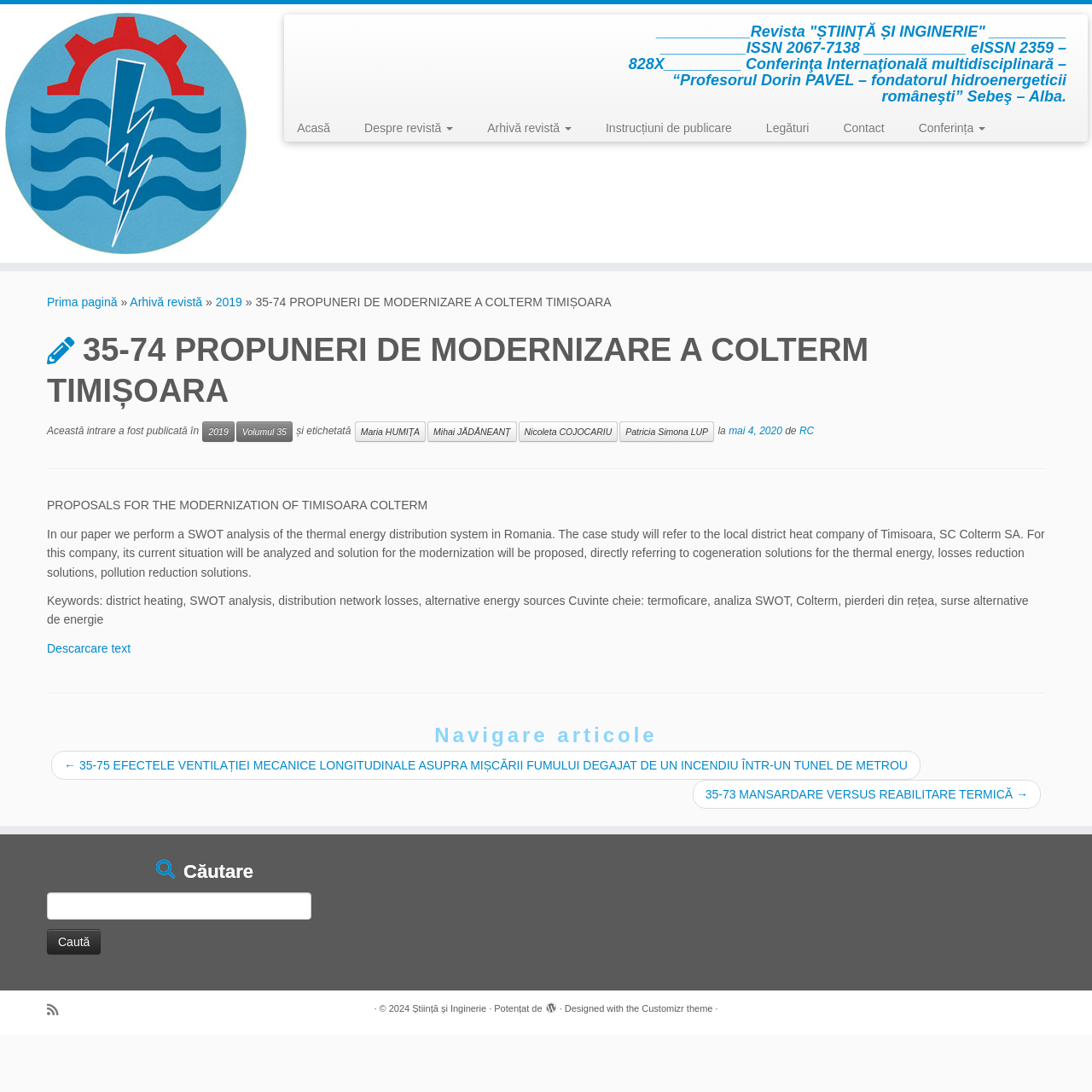Identify the text that serves as the heading for the webpage and generate it.

35-74 PROPUNERI DE MODERNIZARE A COLTERM TIMIȘOARA